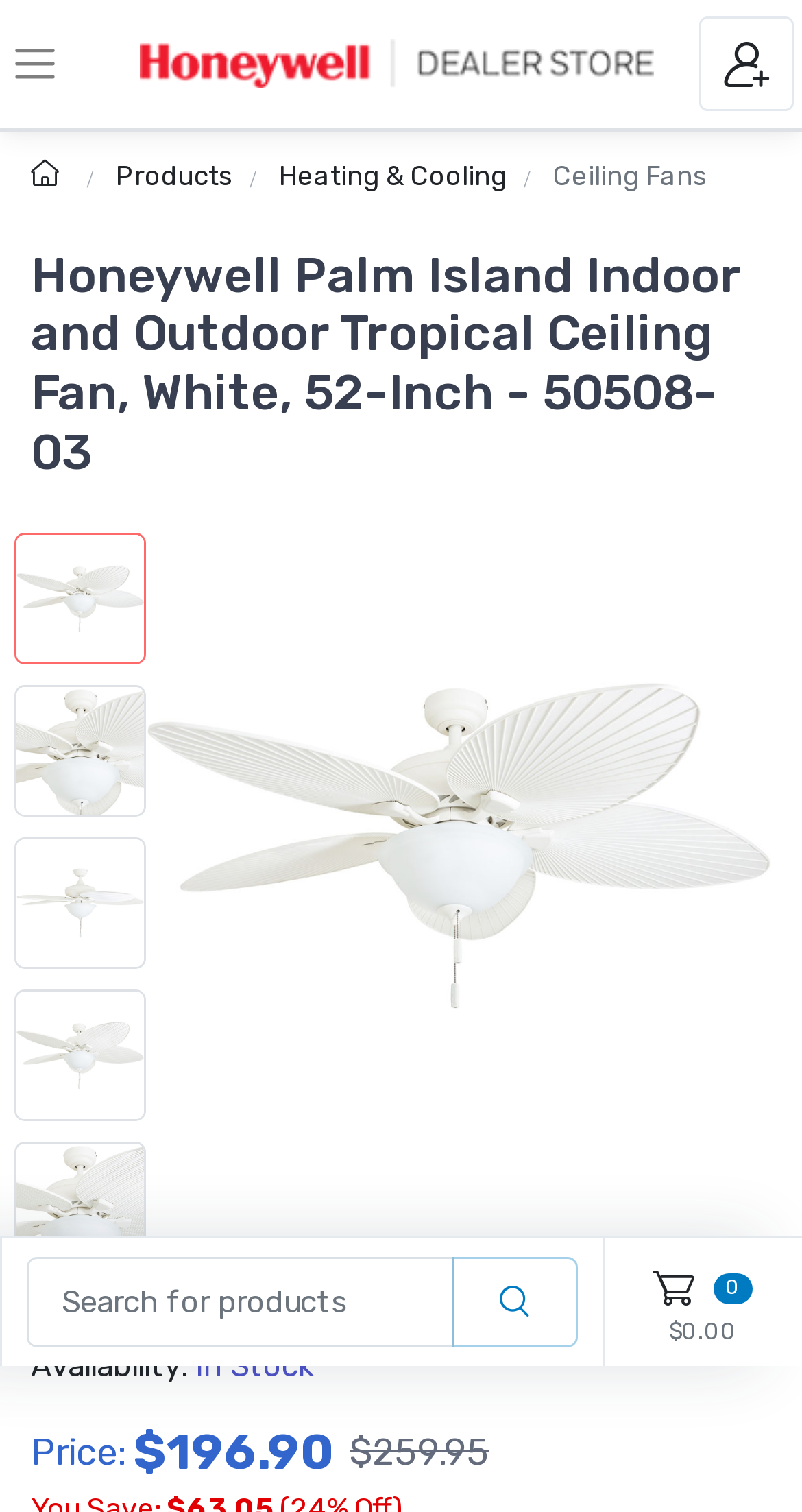Carefully examine the image and provide an in-depth answer to the question: How many thumbnails are displayed below the main product image?

I counted the number of thumbnails displayed below the main product image by looking at the links 'thumbnail 1 - 50508', 'thumbnail 2 - 50508', ..., 'thumbnail 6 - 50508' on the webpage. Each of these links corresponds to a small image below the main product image.